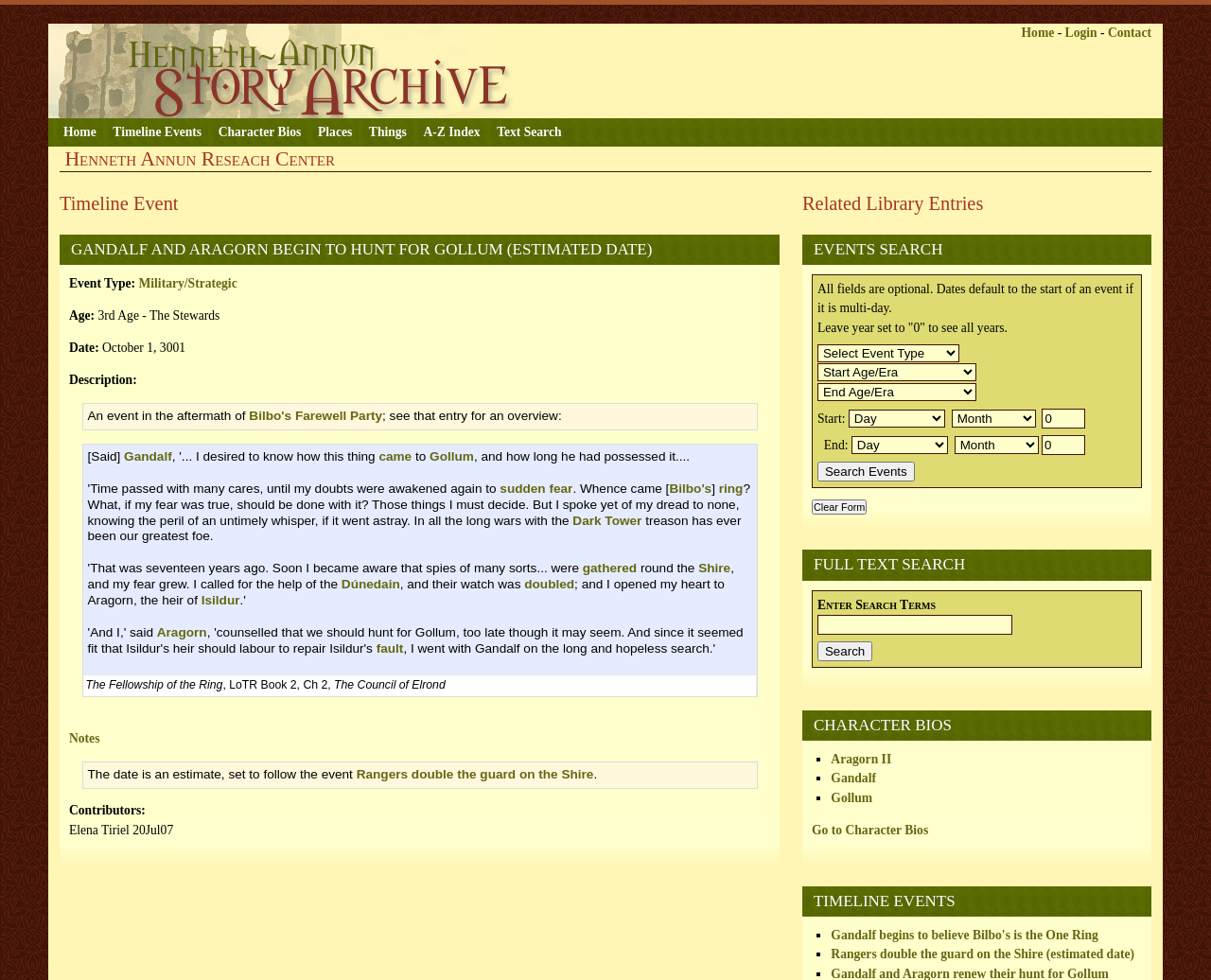Locate the bounding box coordinates of the region to be clicked to comply with the following instruction: "Go to the 'Timeline Events' page". The coordinates must be four float numbers between 0 and 1, in the form [left, top, right, bottom].

[0.085, 0.121, 0.172, 0.149]